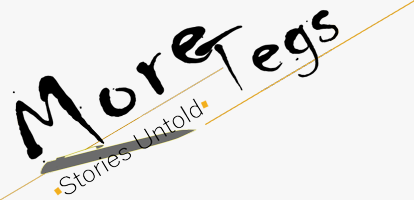Provide a one-word or one-phrase answer to the question:
What phrase is inscribed below the logo?

Stories Untold